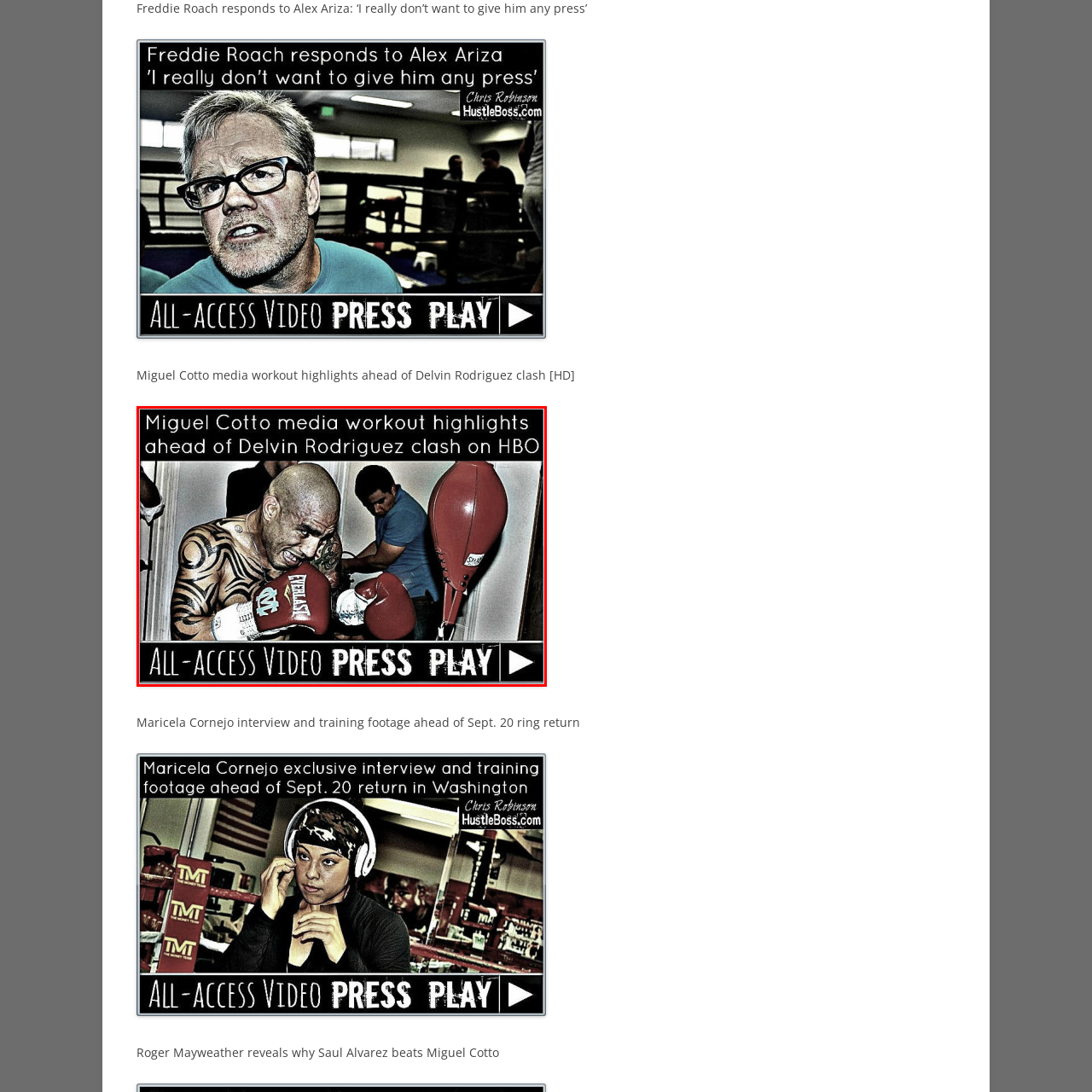Examine the contents within the red bounding box and respond with a single word or phrase: Who is assisting Miguel Cotto in the background?

A member of the training team